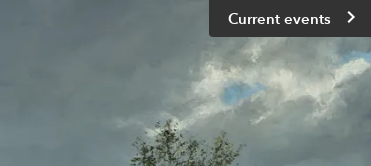What is the shape of the object in the foreground?
Answer the question with a single word or phrase, referring to the image.

Tree